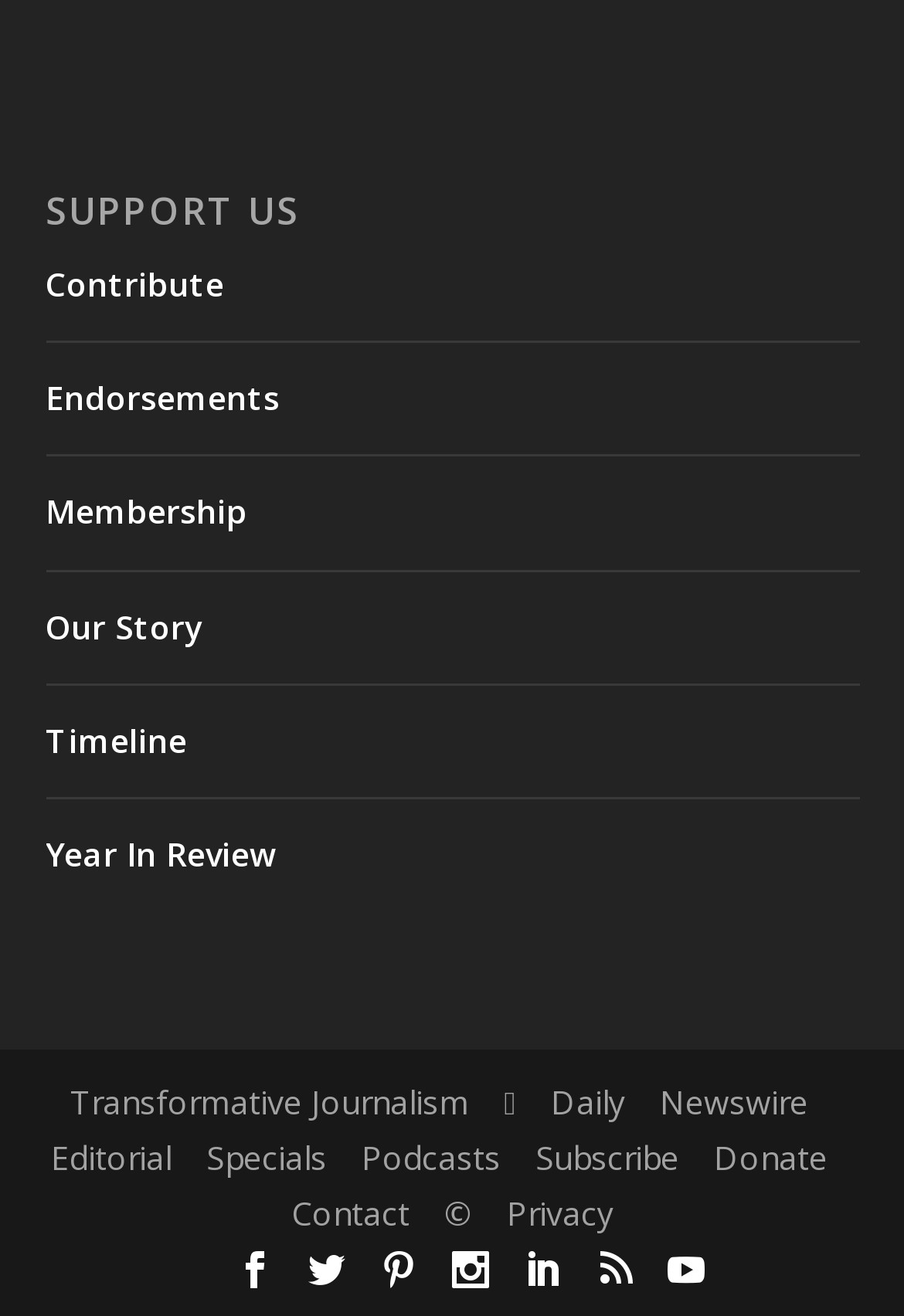What is the last link in the 'SUPPORT US' section?
Please use the image to provide an in-depth answer to the question.

I looked at the links under the 'SUPPORT US' heading and found that the last link is 'Year In Review'.